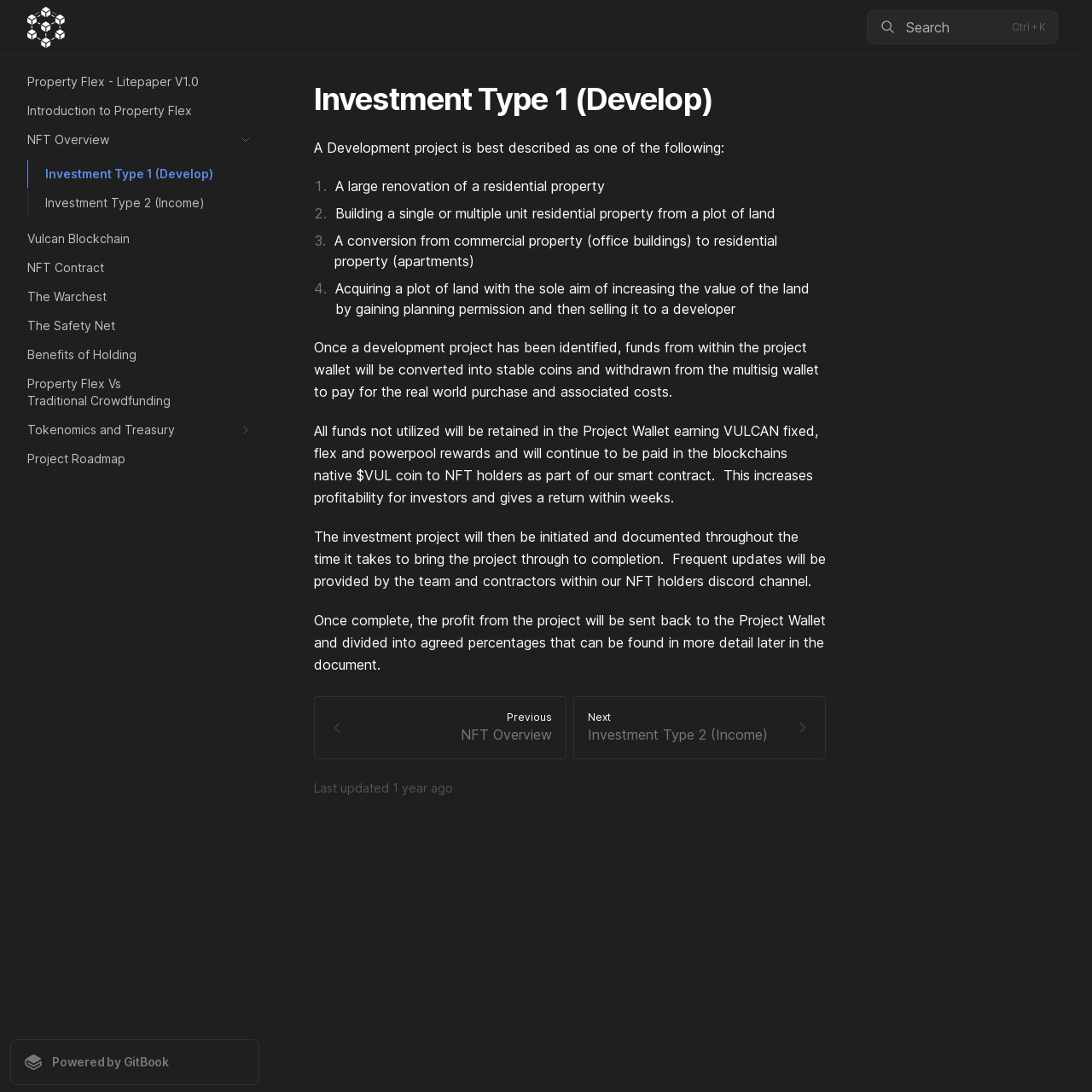Please reply with a single word or brief phrase to the question: 
How are project updates provided to NFT holders?

Through Discord channel